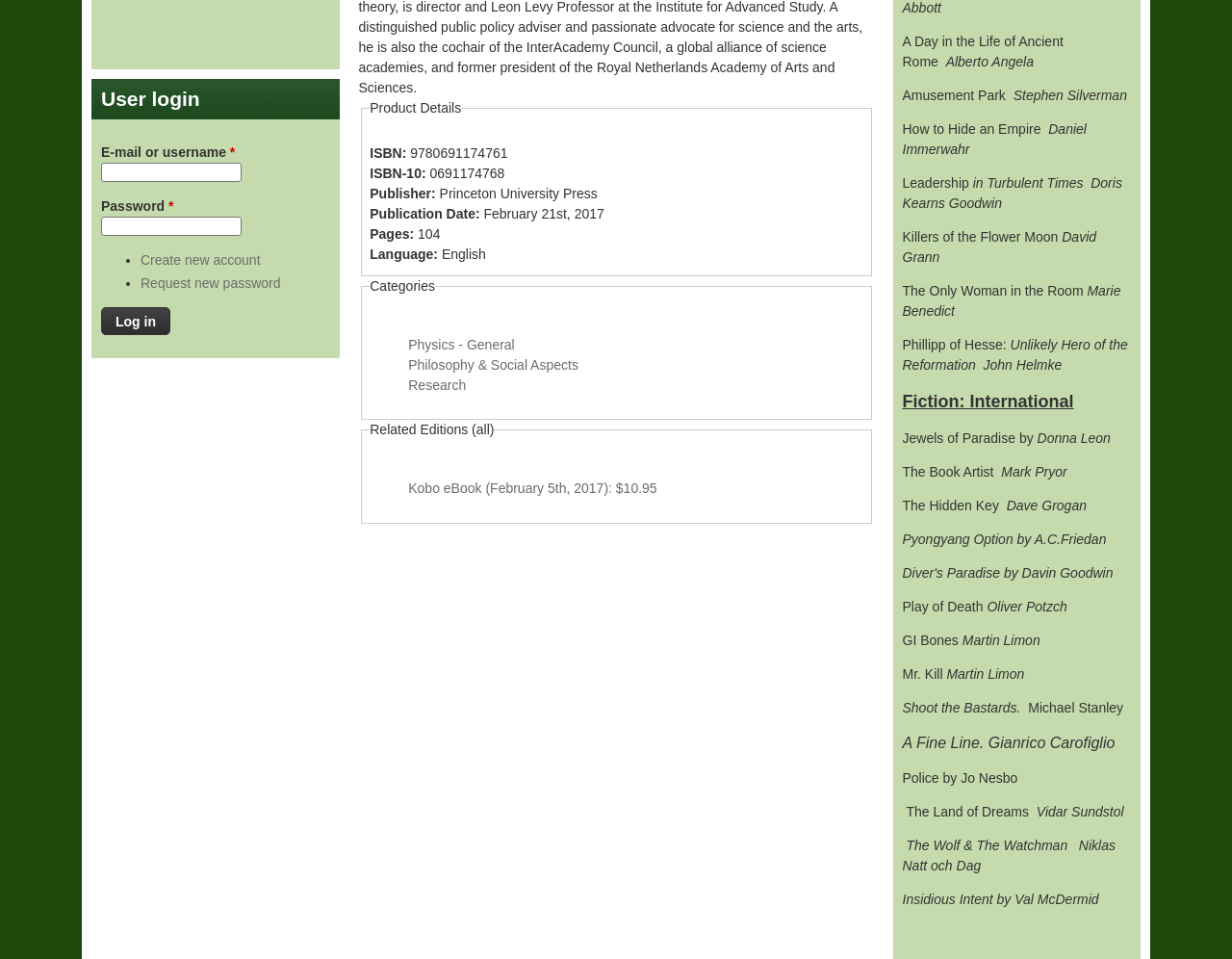Determine the bounding box coordinates of the clickable element to complete this instruction: "View book details of 'A Day in the Life of Ancient Rome'". Provide the coordinates in the format of four float numbers between 0 and 1, [left, top, right, bottom].

[0.732, 0.035, 0.863, 0.072]